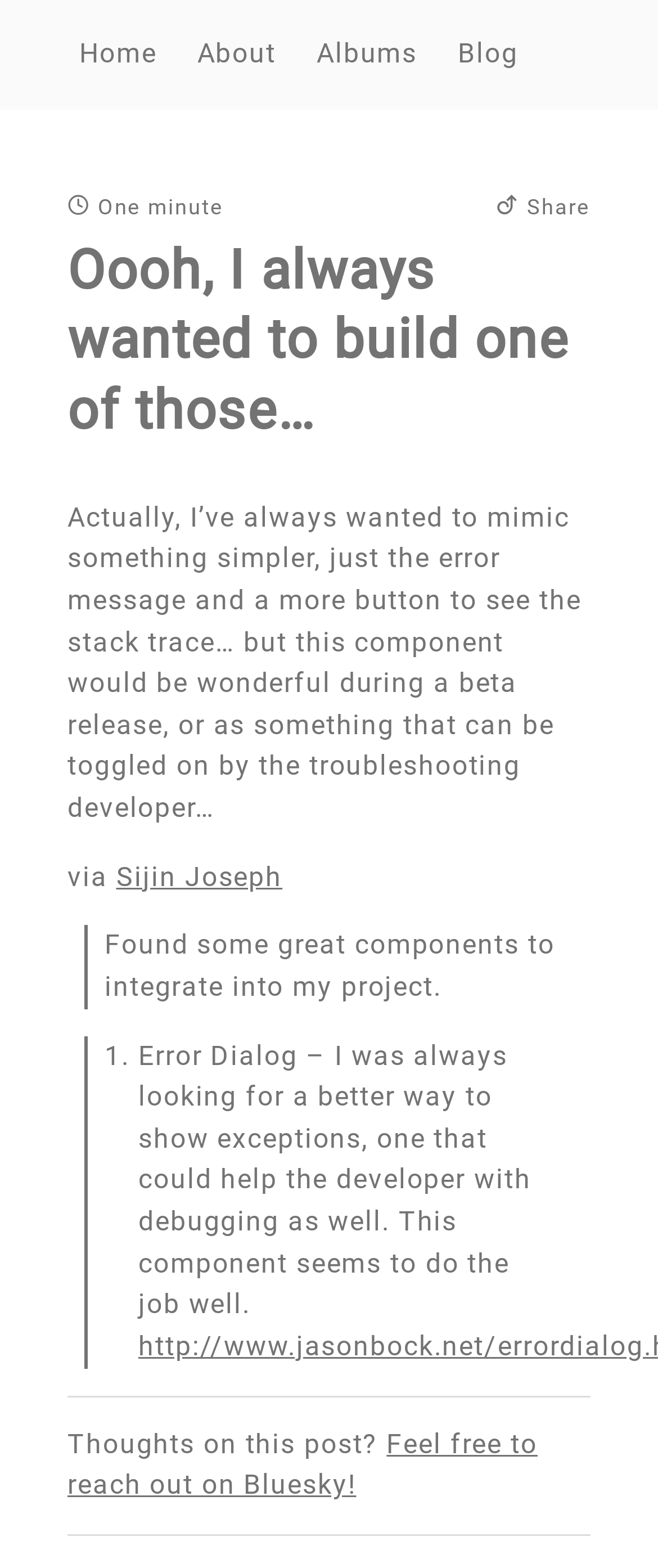How many separators are there in the webpage?
Answer with a single word or phrase, using the screenshot for reference.

2